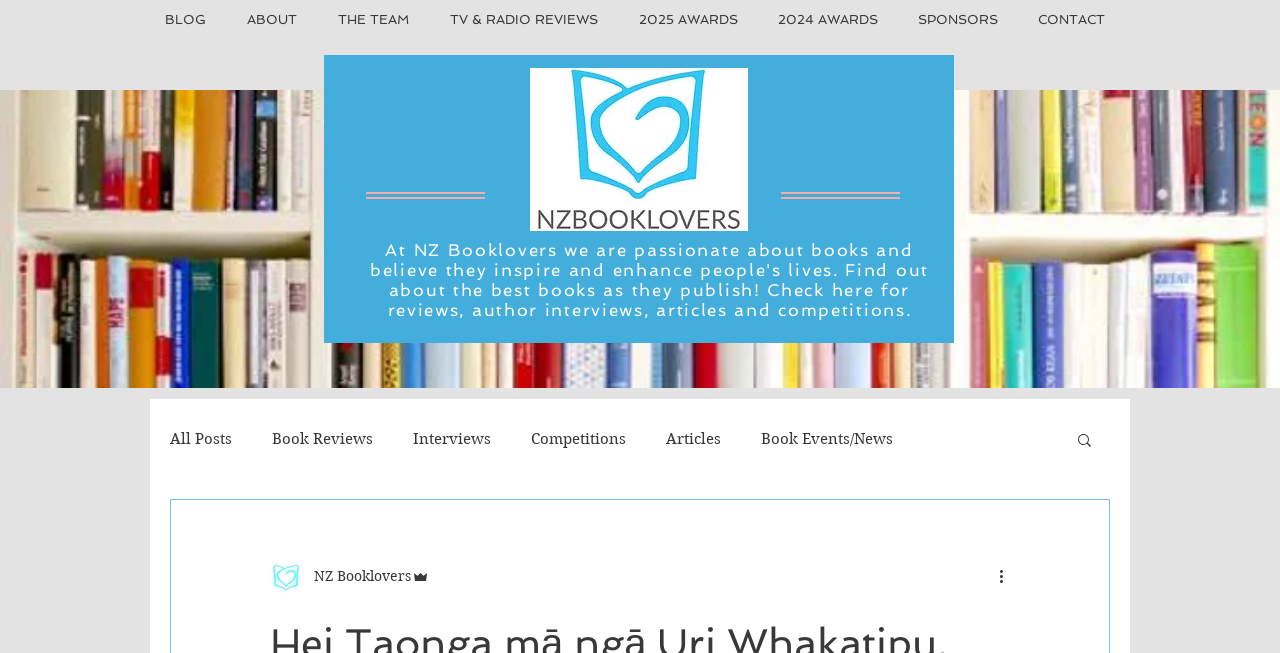Please specify the bounding box coordinates of the region to click in order to perform the following instruction: "Read about the team".

[0.252, 0.0, 0.34, 0.061]